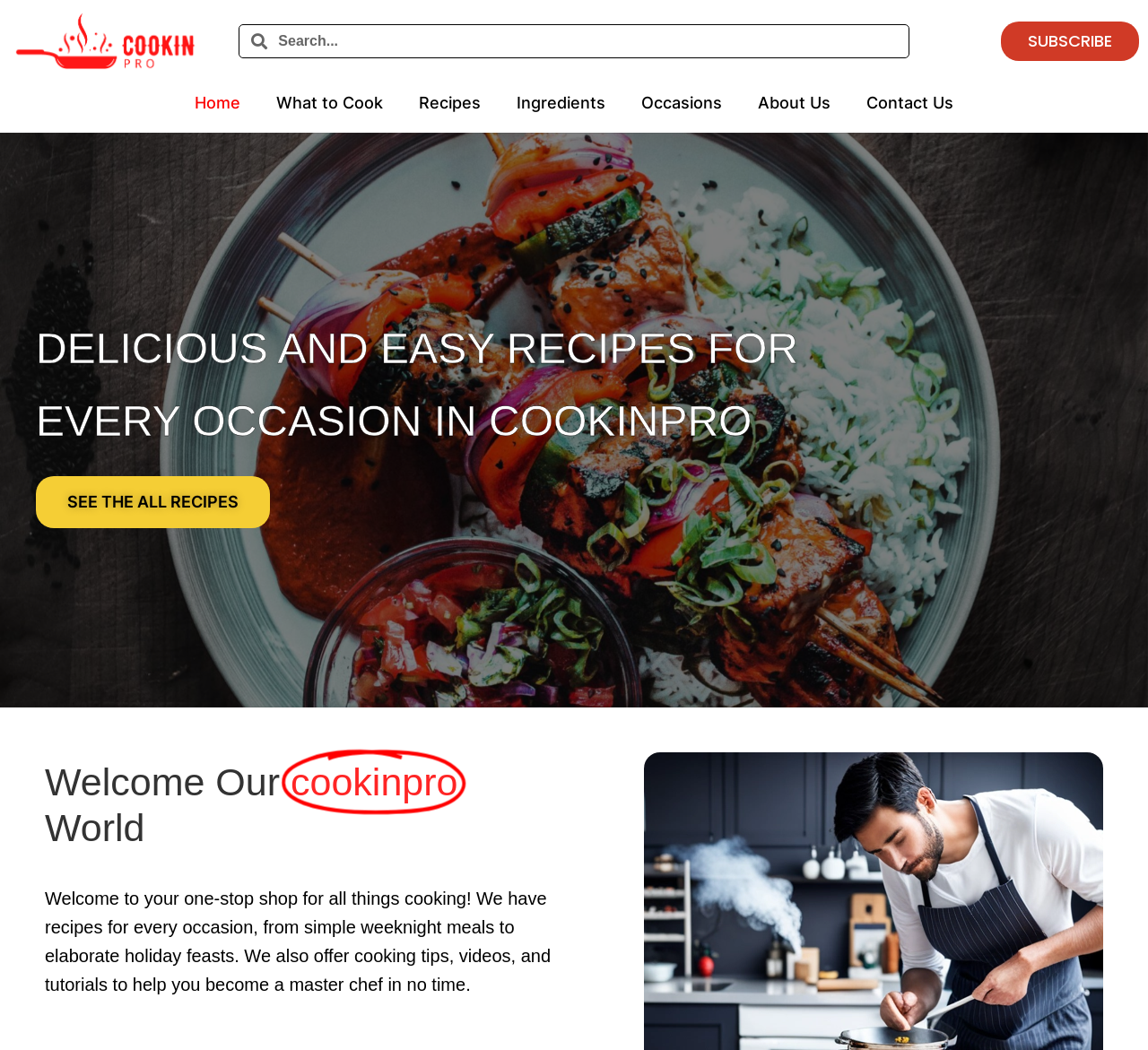Is there a search function on the website?
Please look at the screenshot and answer in one word or a short phrase.

Yes